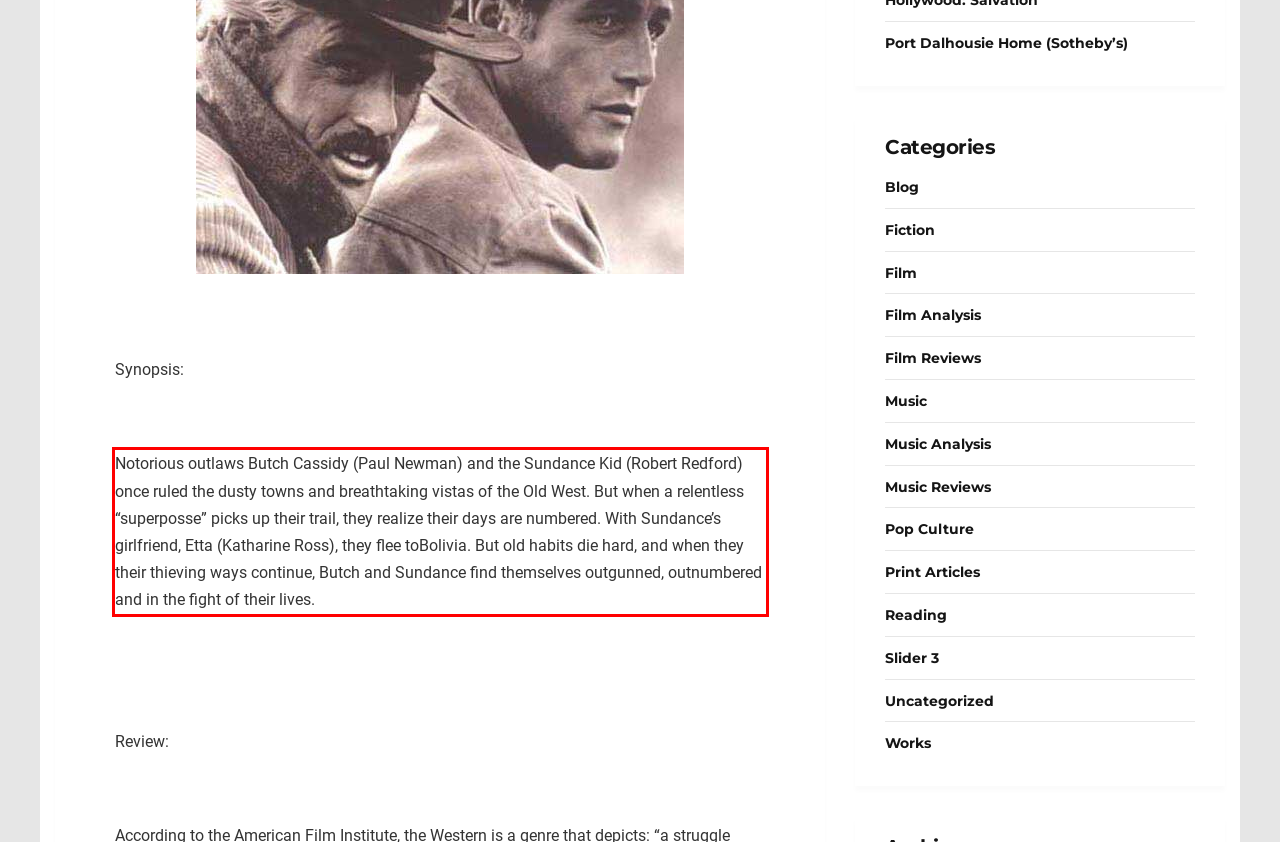Please identify the text within the red rectangular bounding box in the provided webpage screenshot.

Notorious outlaws Butch Cassidy (Paul Newman) and the Sundance Kid (Robert Redford) once ruled the dusty towns and breathtaking vistas of the Old West. But when a relentless “superposse” picks up their trail, they realize their days are numbered. With Sundance’s girlfriend, Etta (Katharine Ross), they flee toBolivia. But old habits die hard, and when they their thieving ways continue, Butch and Sundance find themselves outgunned, outnumbered and in the fight of their lives.